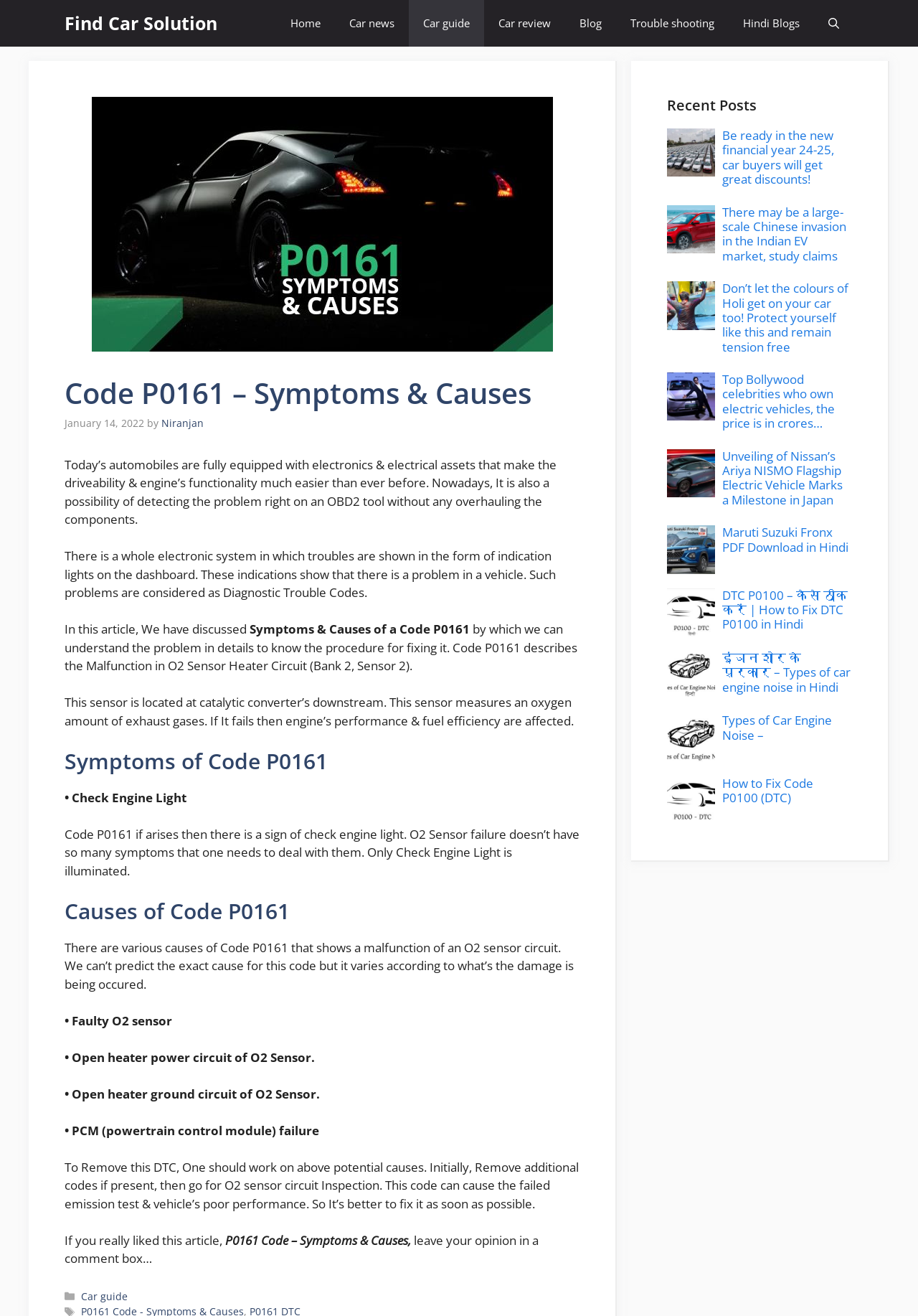Find and provide the bounding box coordinates for the UI element described with: "Follow".

None